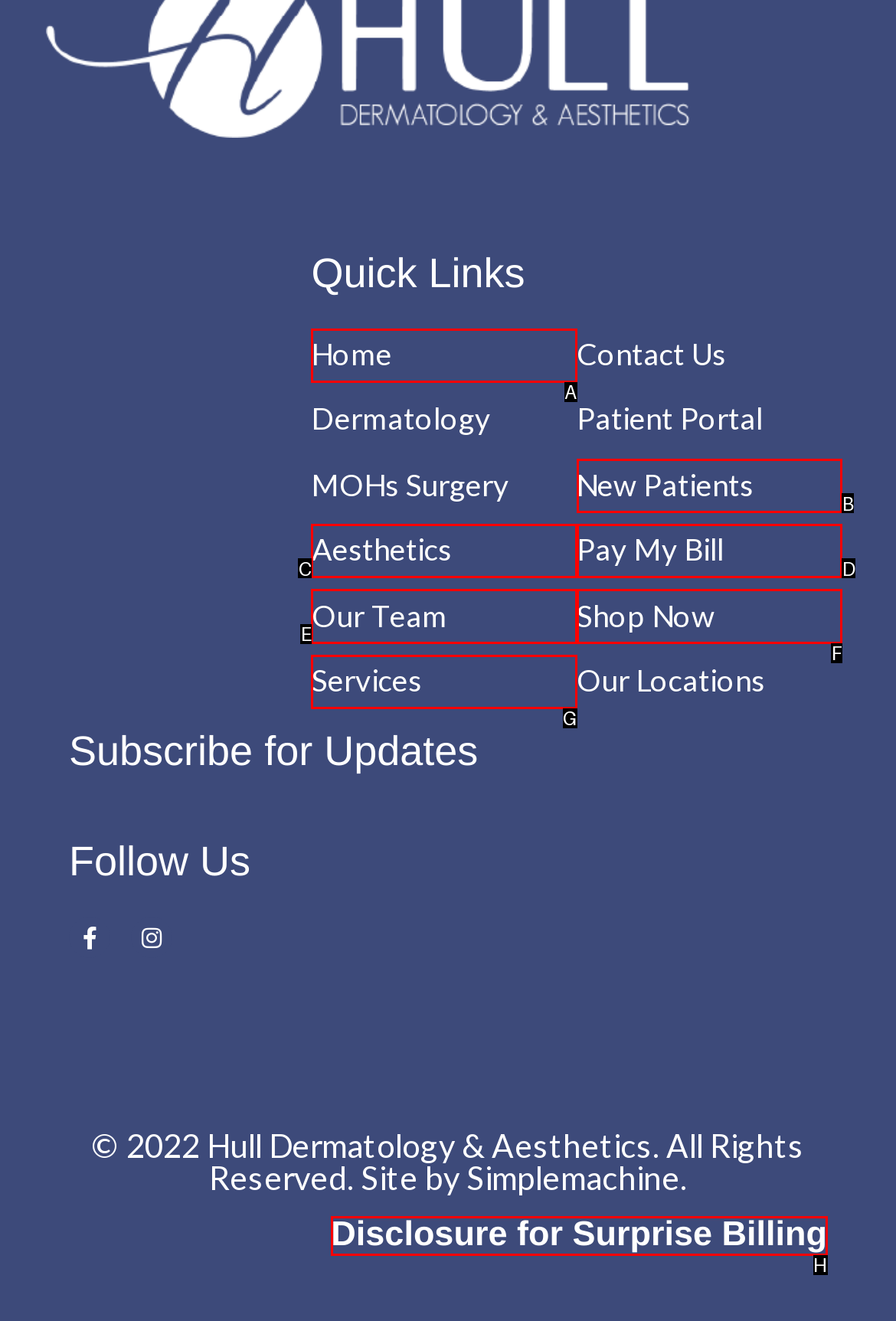Tell me which one HTML element best matches the description: Pay My Bill Answer with the option's letter from the given choices directly.

D